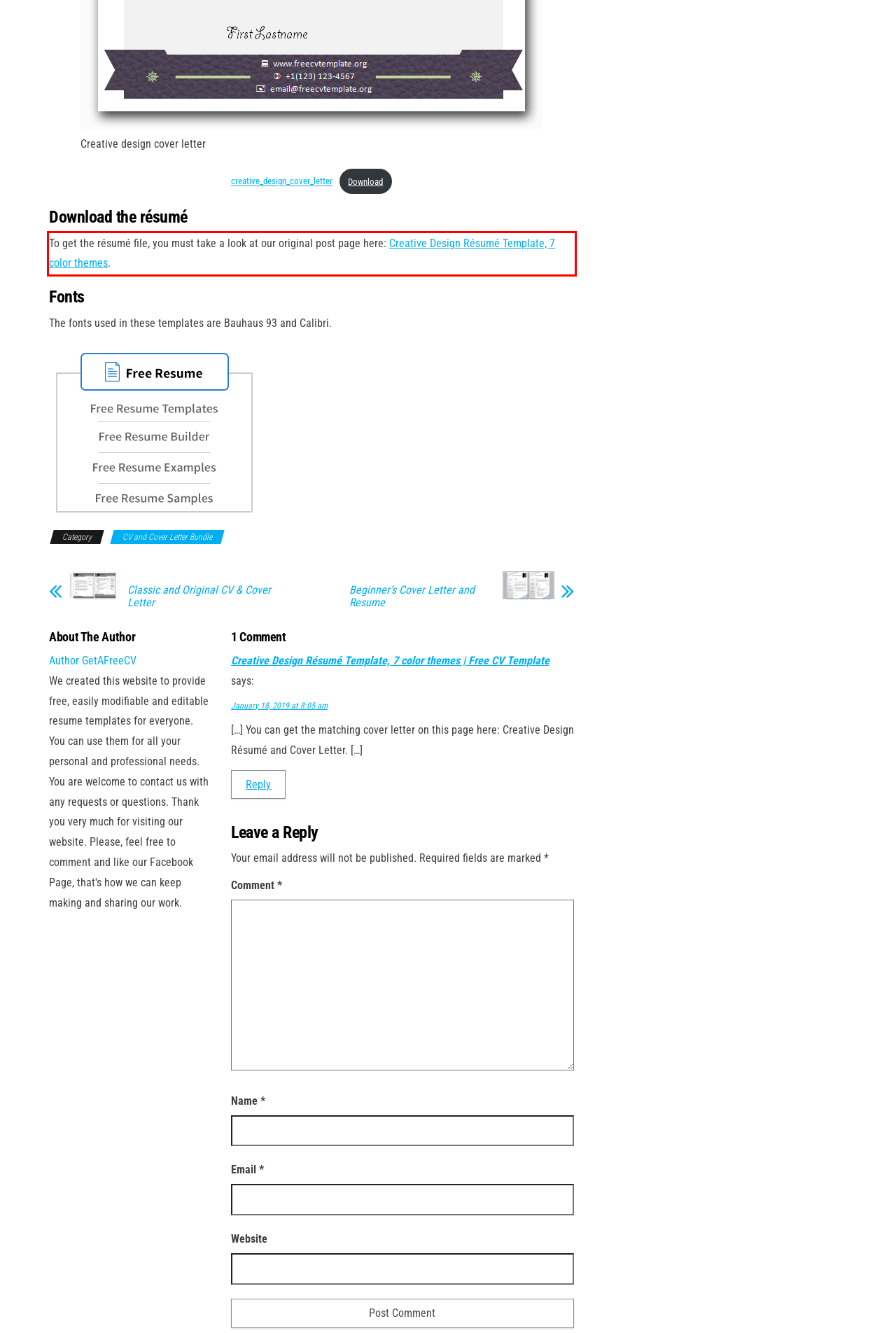Within the provided webpage screenshot, find the red rectangle bounding box and perform OCR to obtain the text content.

To get the résumé file, you must take a look at our original post page here: Creative Design Résumé Template, 7 color themes.